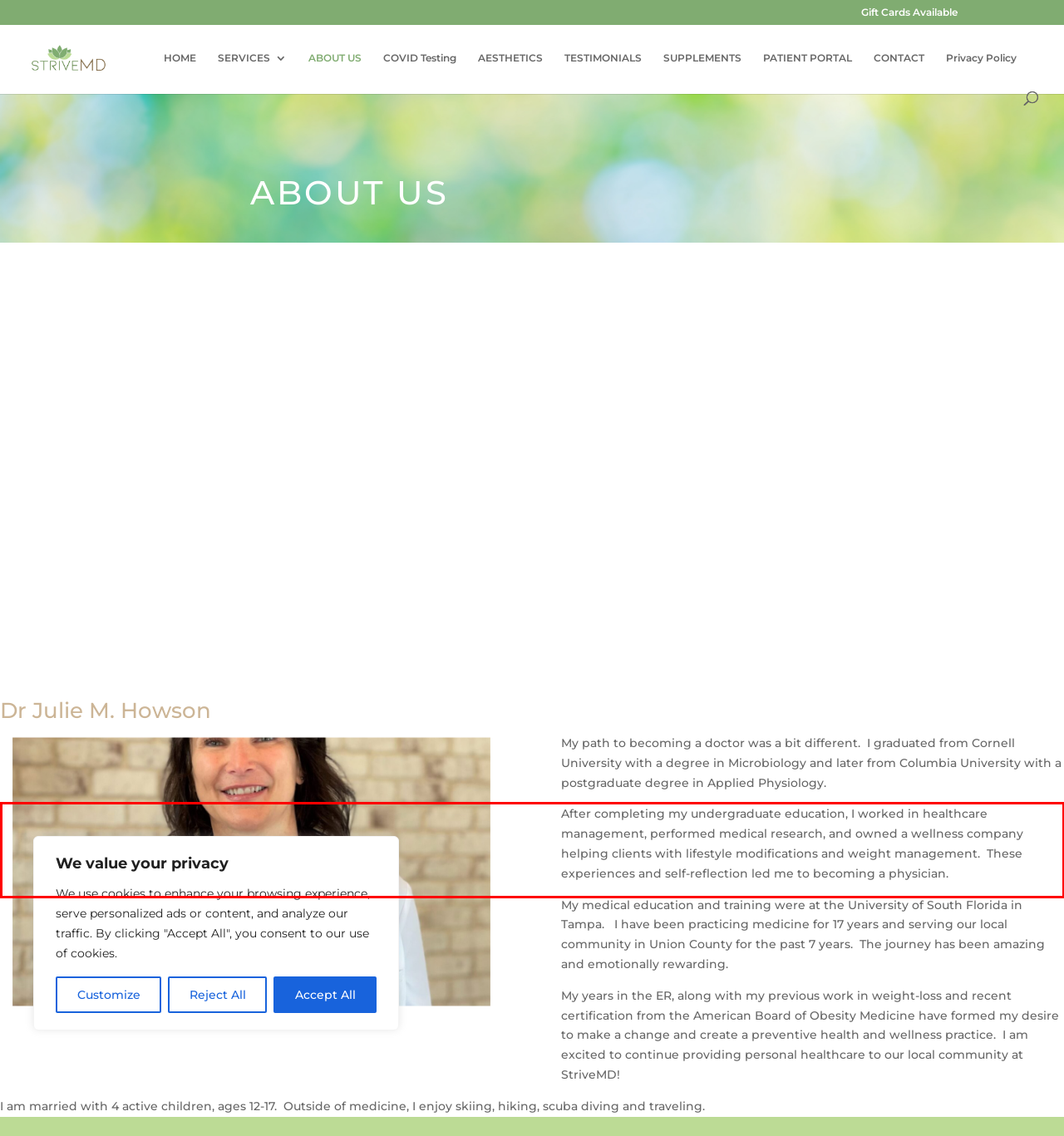You are presented with a webpage screenshot featuring a red bounding box. Perform OCR on the text inside the red bounding box and extract the content.

After completing my undergraduate education, I worked in healthcare management, performed medical research, and owned a wellness company helping clients with lifestyle modifications and weight management. These experiences and self-reflection led me to becoming a physician.